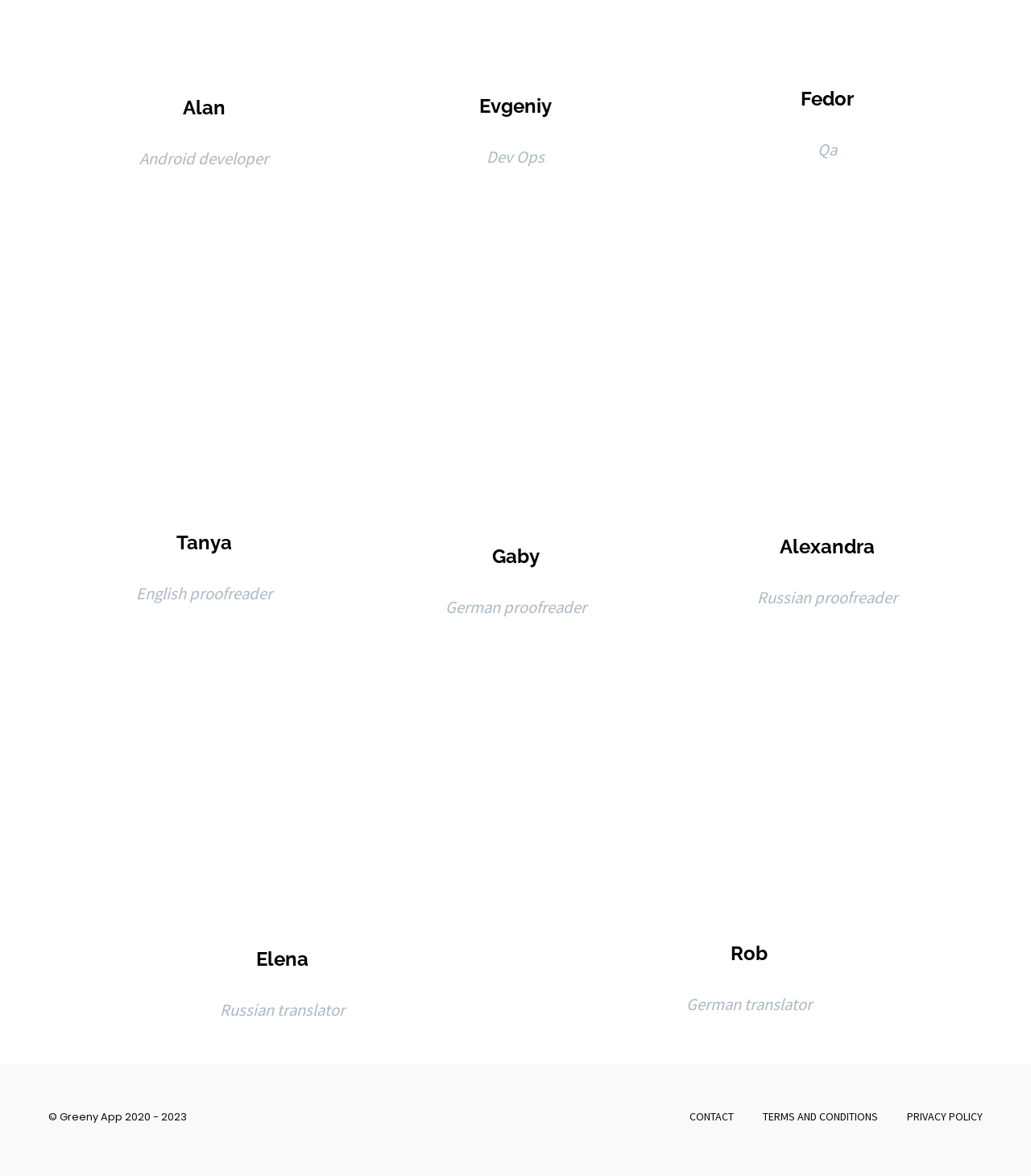What year does the copyright start?
Based on the visual, give a brief answer using one word or a short phrase.

2020